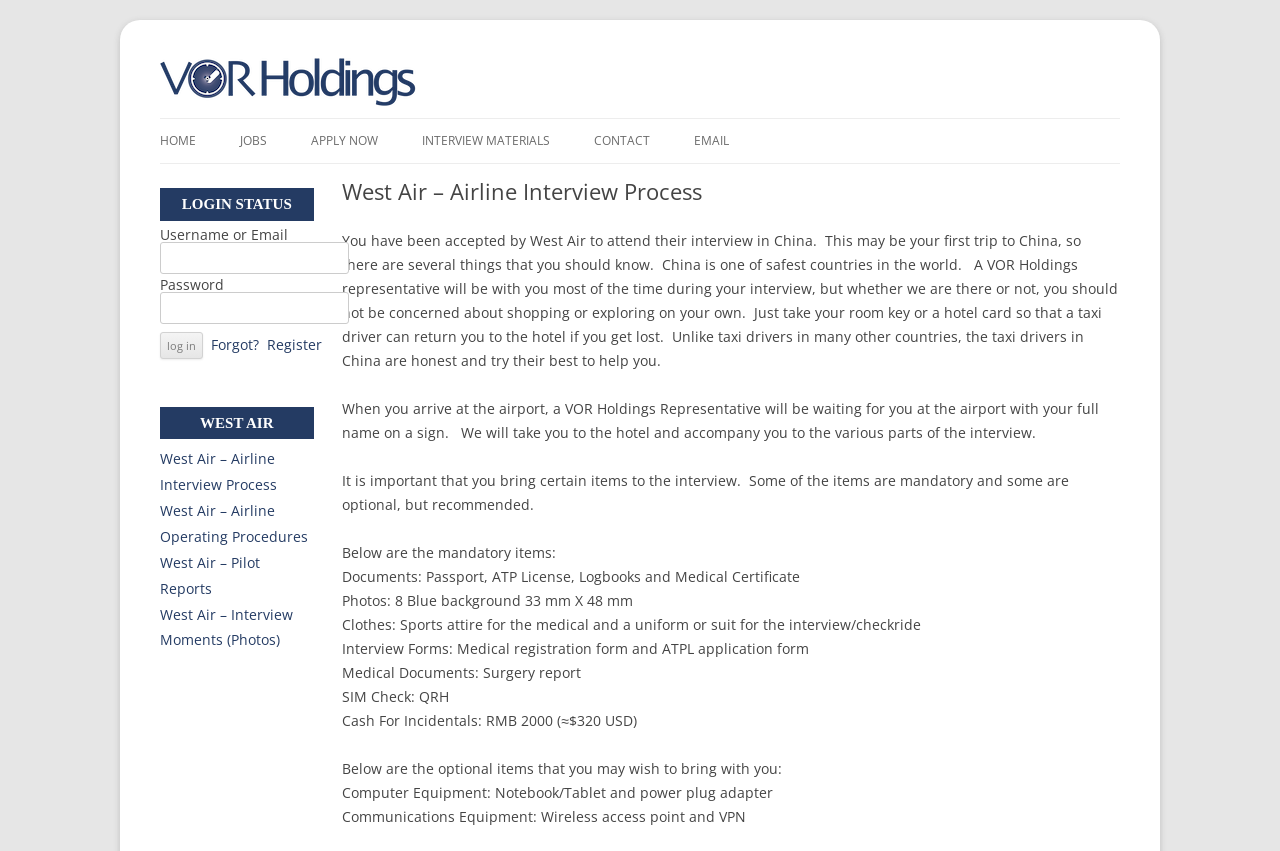Using the given description, provide the bounding box coordinates formatted as (top-left x, top-left y, bottom-right x, bottom-right y), with all values being floating point numbers between 0 and 1. Description: West Air – Pilot Reports

[0.125, 0.65, 0.203, 0.702]